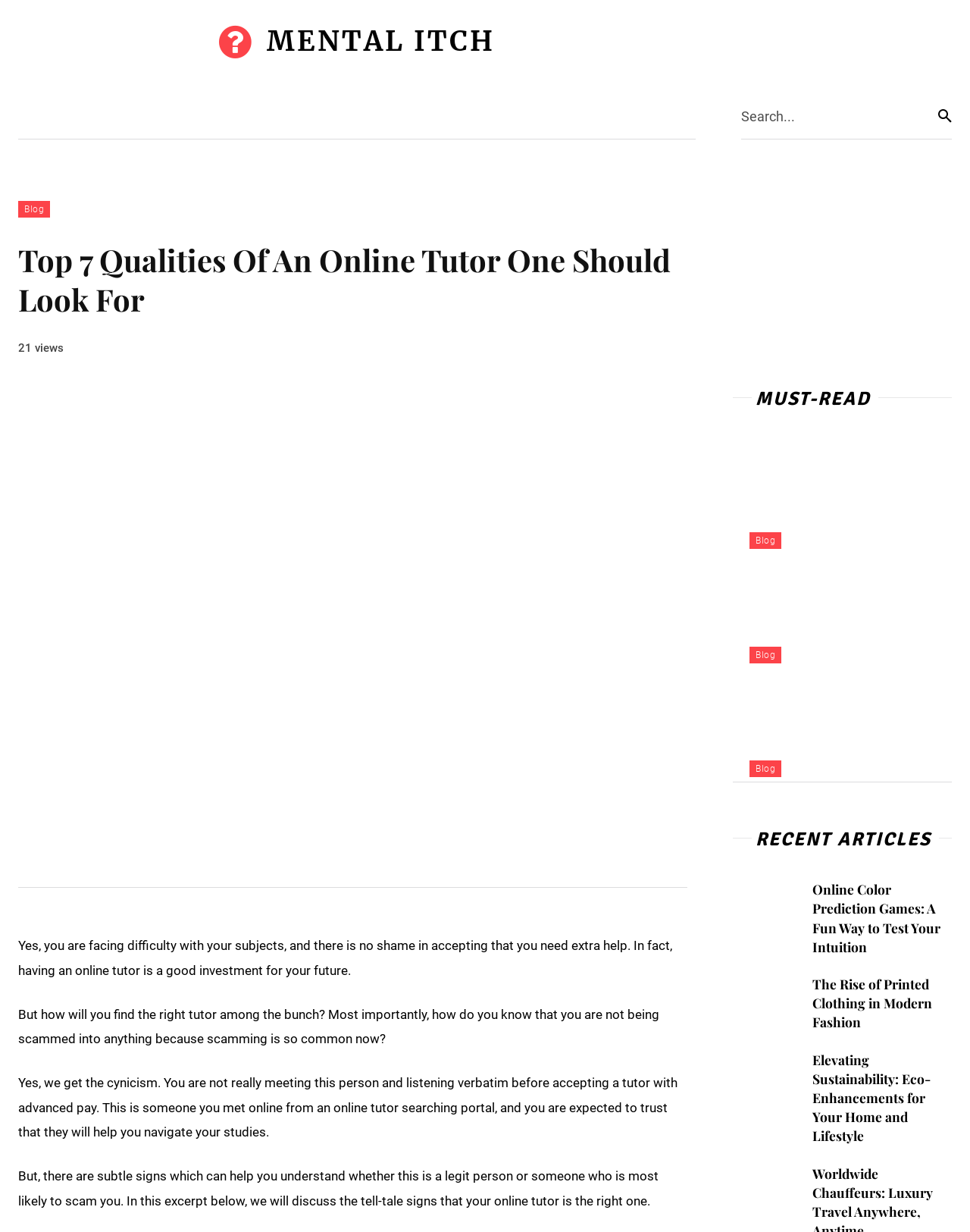Return the bounding box coordinates of the UI element that corresponds to this description: "parent_node: Search... name="s" placeholder=""". The coordinates must be given as four float numbers in the range of 0 and 1, [left, top, right, bottom].

[0.764, 0.074, 0.967, 0.113]